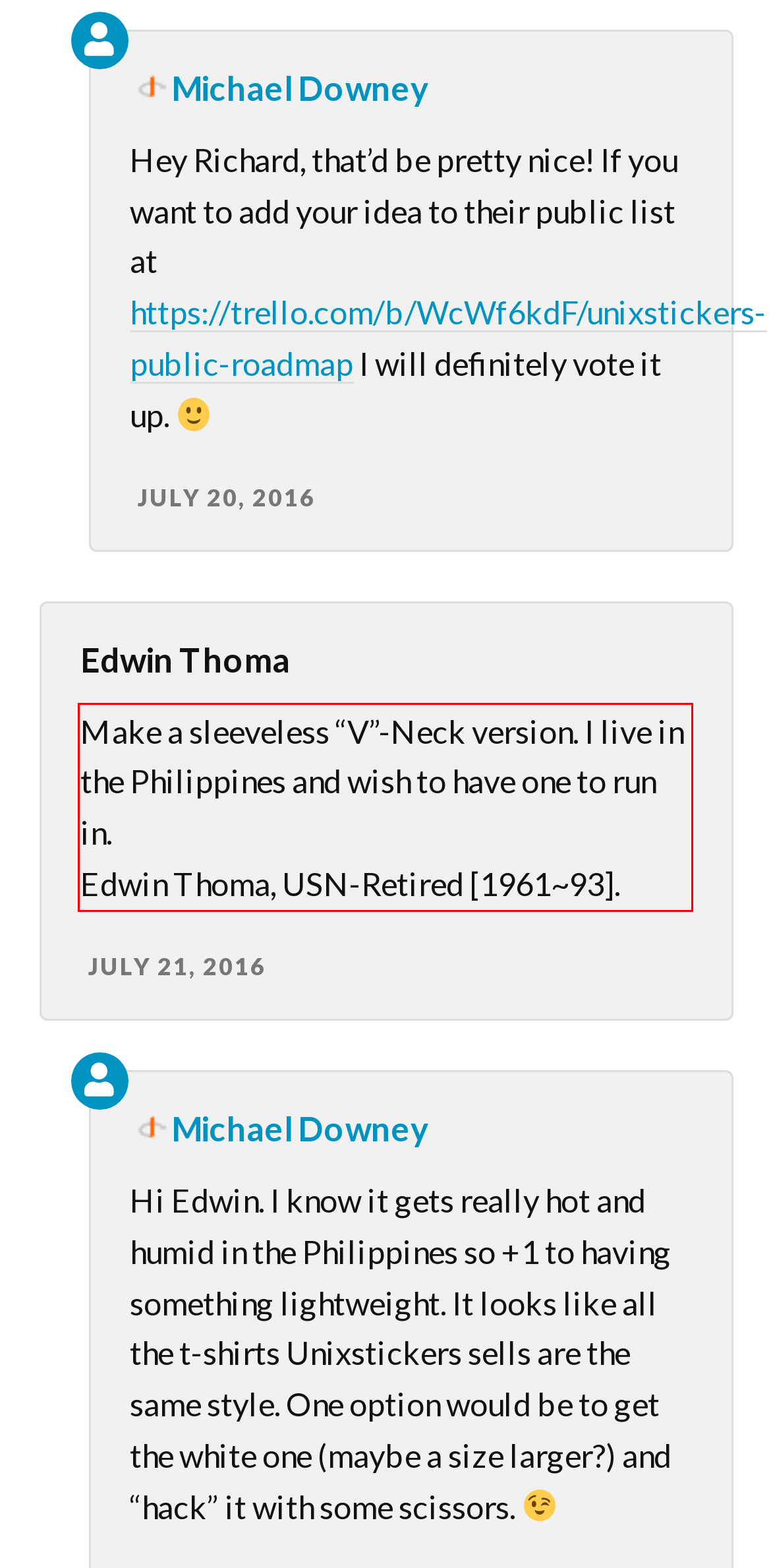Given a screenshot of a webpage with a red bounding box, extract the text content from the UI element inside the red bounding box.

Make a sleeveless “V”-Neck version. I live in the Philippines and wish to have one to run in. Edwin Thoma, USN-Retired [1961~93].